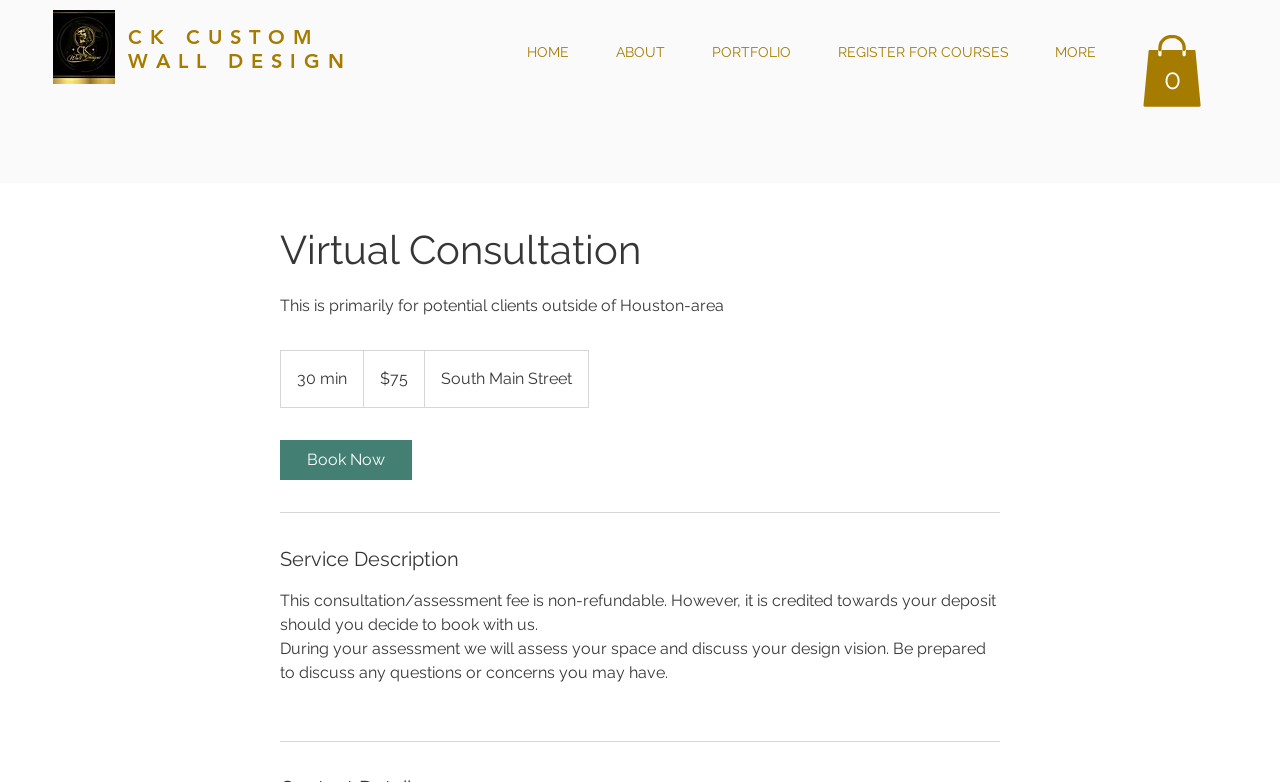Produce a meticulous description of the webpage.

The webpage is about CK Wall Design's Virtual Consultation service. At the top left corner, there is a logo image of CK Wall Design. Next to it, the company name "CK CUSTOM WALL DESIGN" is displayed prominently. 

Below the logo, there is a navigation menu with five links: "HOME", "ABOUT", "PORTFOLIO", "REGISTER FOR COURSES", and "MORE". 

On the top right corner, there is a cart button with a count of 0 items. 

The main content of the webpage is divided into sections. The first section has a heading "Virtual Consultation" and provides information about the service, including its duration, cost, and location. There is a "Book Now" link below this section.

The second section is separated from the first by a horizontal line and has a heading "Service Description". This section provides a detailed description of the consultation service, including its non-refundable fee, what to expect during the assessment, and the importance of discussing questions or concerns.